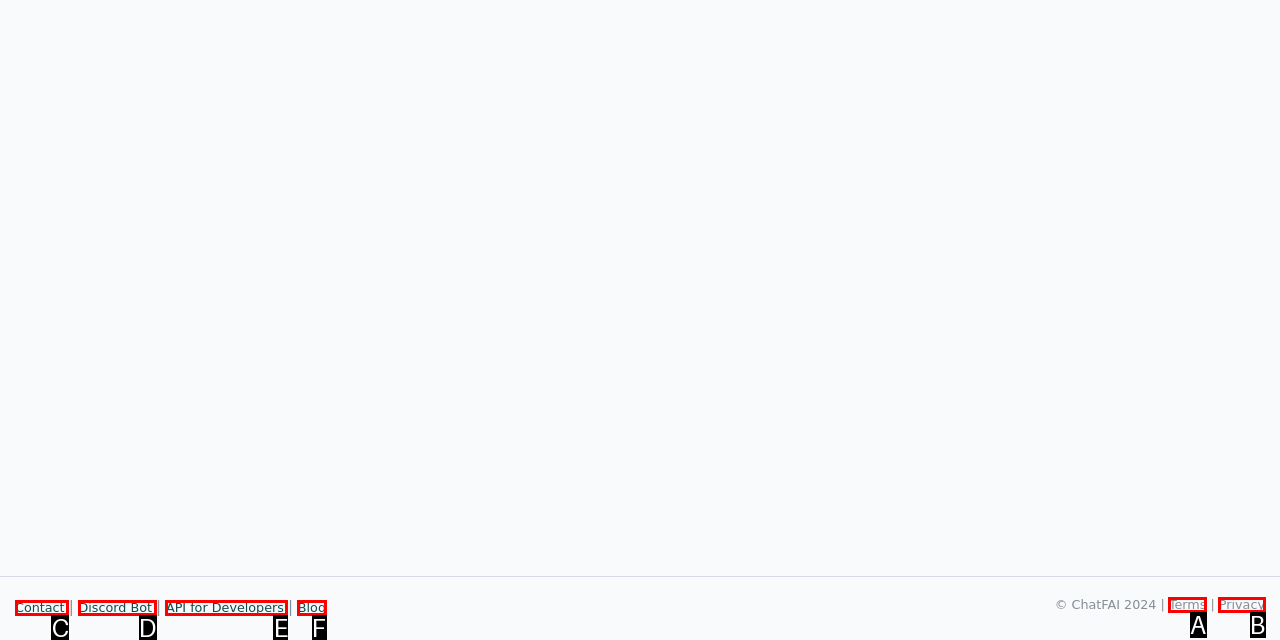Using the element description: API for Developers, select the HTML element that matches best. Answer with the letter of your choice.

E